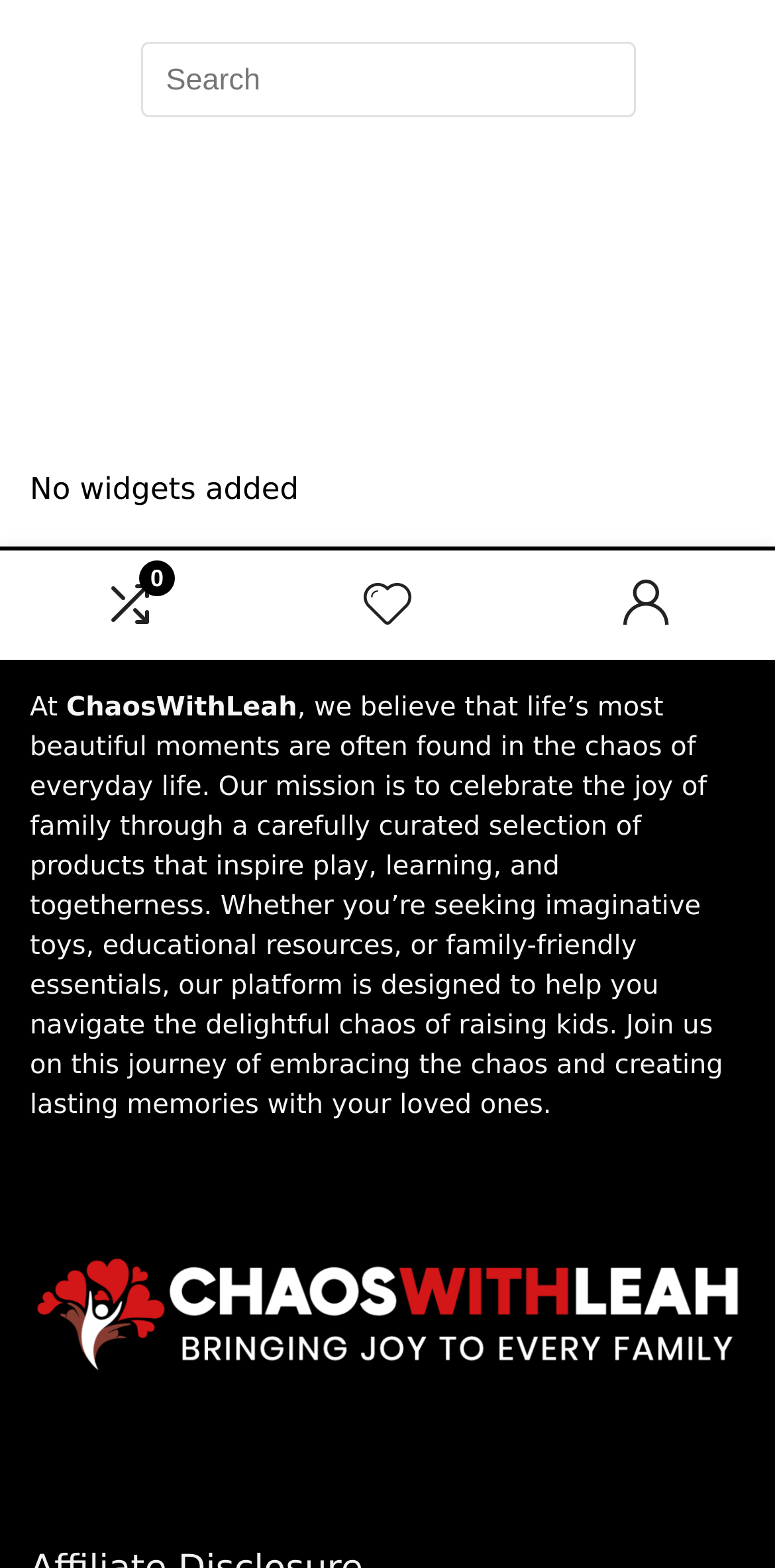Identify the bounding box coordinates for the UI element described as follows: "aria-label="Wishlist"". Ensure the coordinates are four float numbers between 0 and 1, formatted as [left, top, right, bottom].

[0.469, 0.369, 0.531, 0.402]